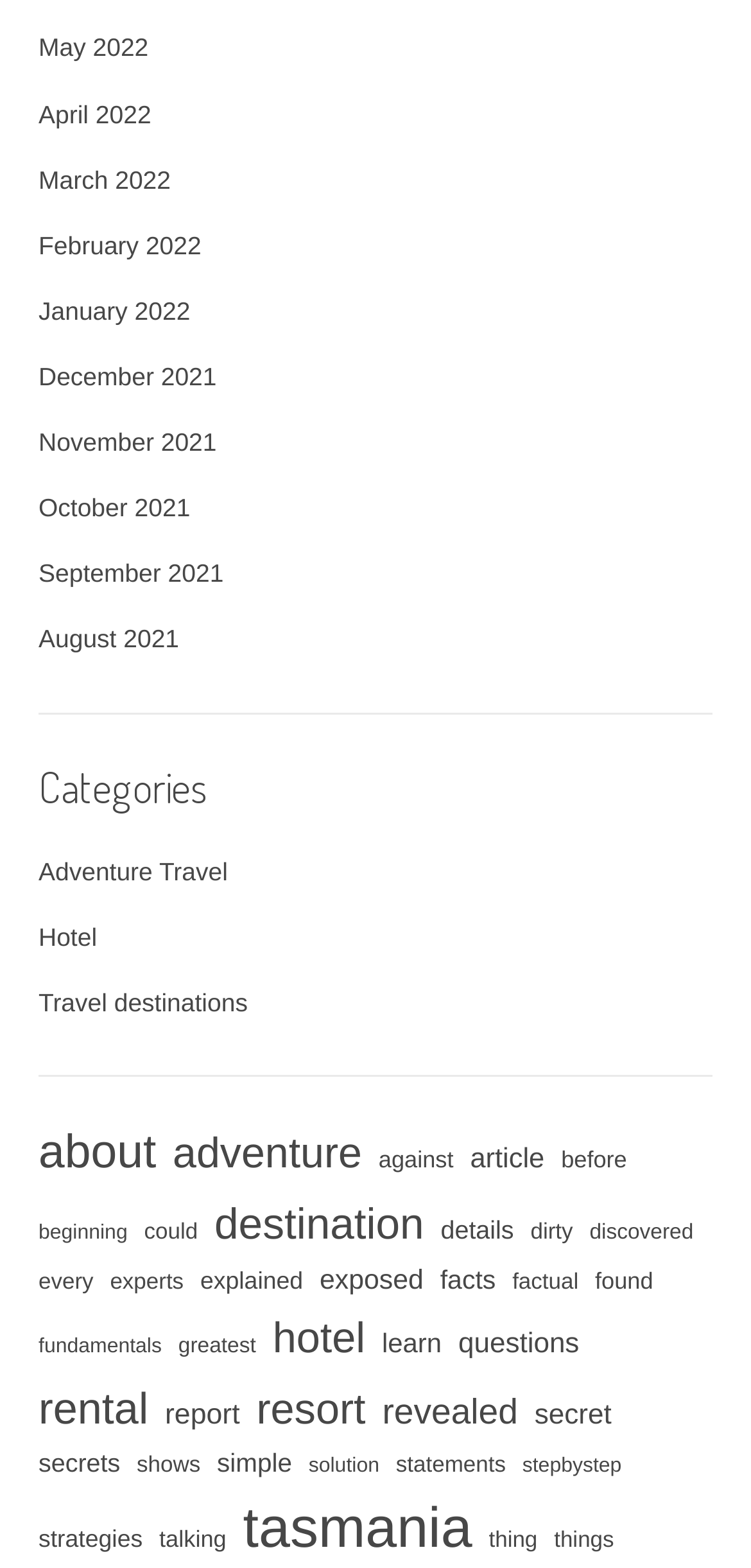How many items are in the 'hotel' category?
Based on the image, give a one-word or short phrase answer.

112 items